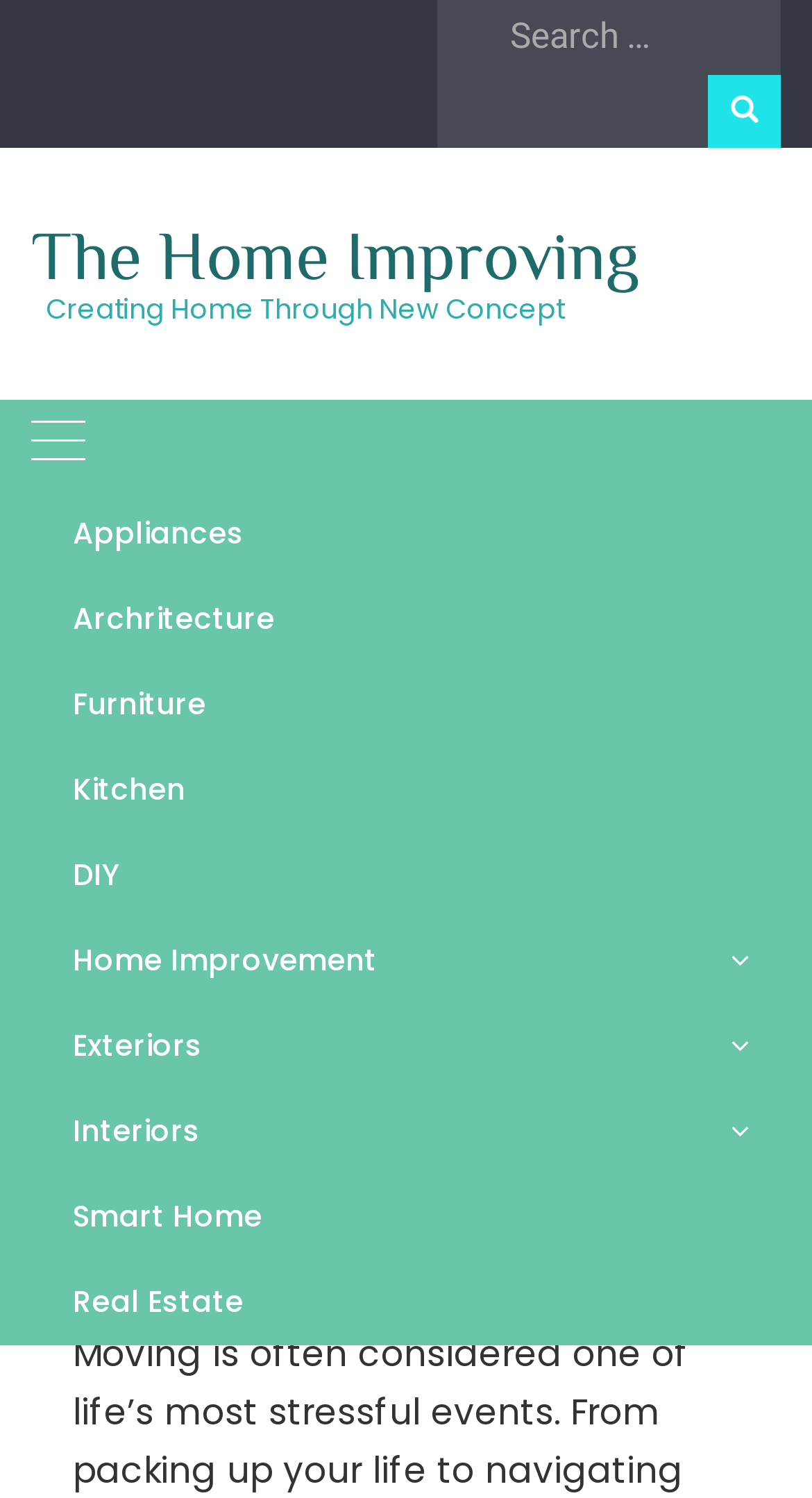Using the provided element description: "The Home Improving", determine the bounding box coordinates of the corresponding UI element in the screenshot.

[0.038, 0.144, 0.787, 0.195]